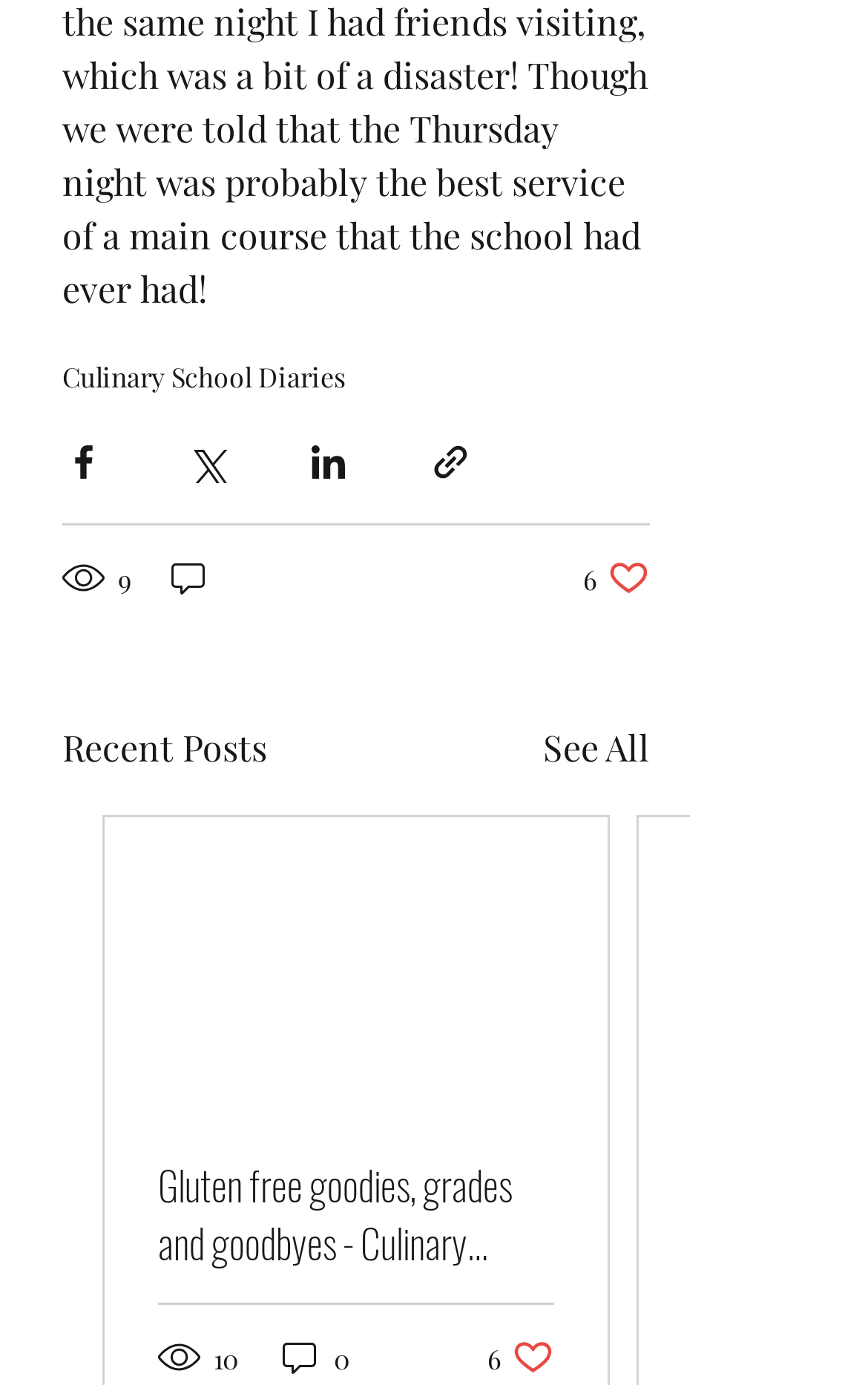Please identify the bounding box coordinates of the clickable region that I should interact with to perform the following instruction: "Share via Facebook". The coordinates should be expressed as four float numbers between 0 and 1, i.e., [left, top, right, bottom].

[0.072, 0.319, 0.121, 0.35]